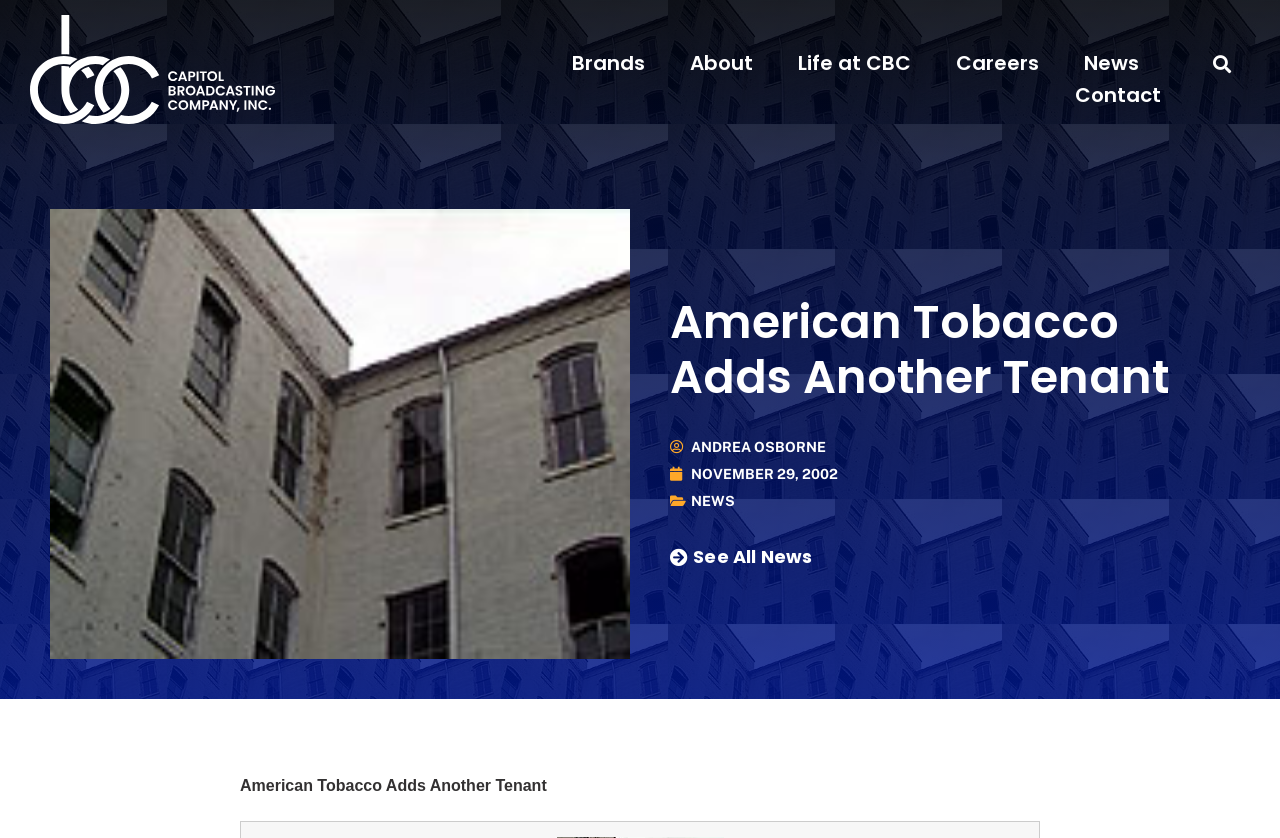Explain in detail what you observe on this webpage.

The webpage appears to be a news article page. At the top, there are several links, including "Brands", "About", "Life at CBC", "Careers", "News", and "Contact", which are positioned horizontally across the page, with "Brands" on the left and "Contact" on the right. 

Below these links, there is a search bar with a "Search" button on the right side. 

The main content of the page is a news article with the title "American Tobacco Adds Another Tenant" in a large font, which is centered near the top of the page. The article's author, "ANDREA OSBORNE", and the date, "NOVEMBER 29, 2002", are listed below the title, with the date also having a timestamp. 

There is a "NEWS" label positioned below the date, and a "See All News" link below that. 

At the very bottom of the page, there is a repeated title "American Tobacco Adds Another Tenant" in a smaller font.